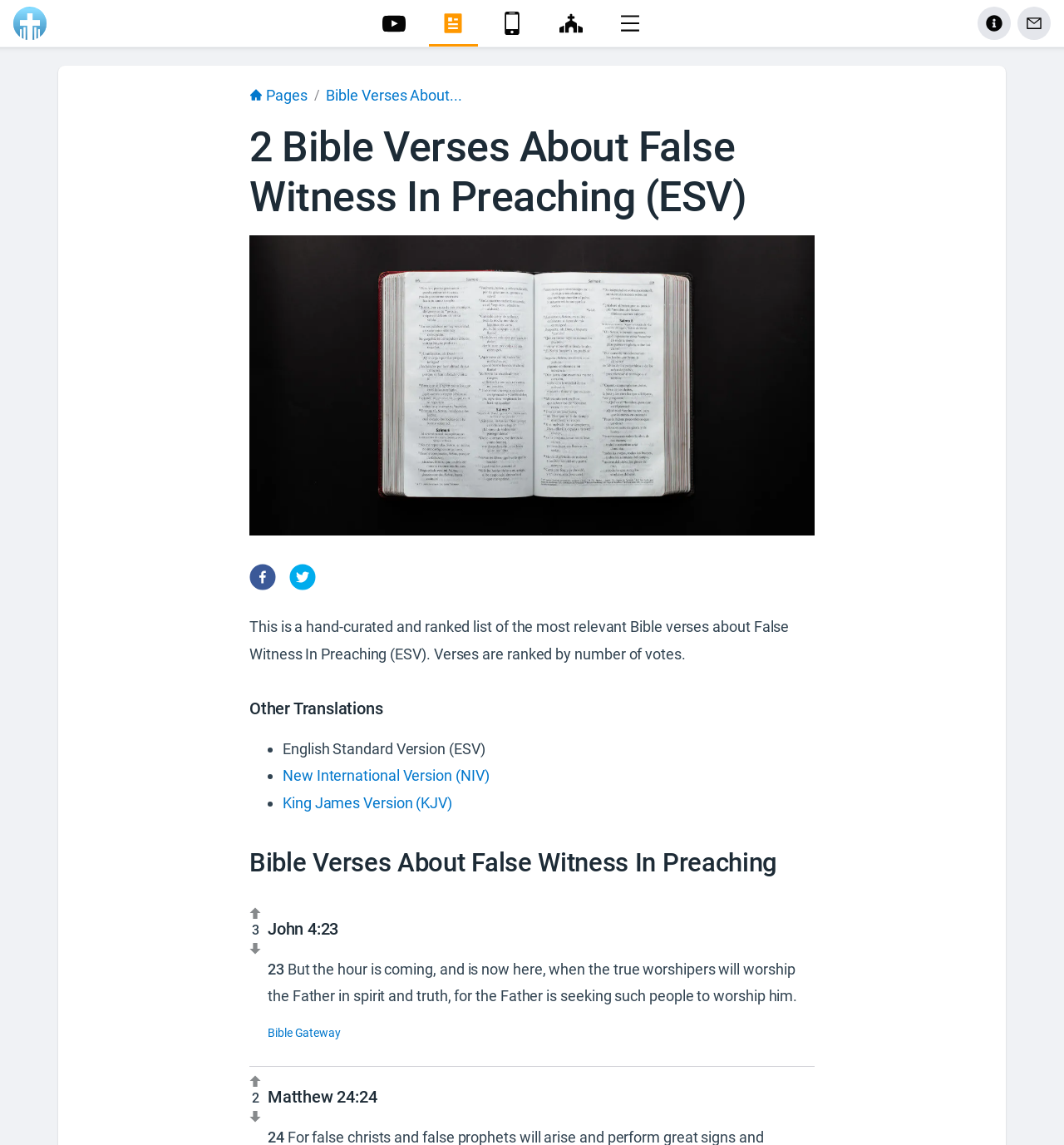Give a one-word or phrase response to the following question: How many links are in the 'Other Translations' section?

2